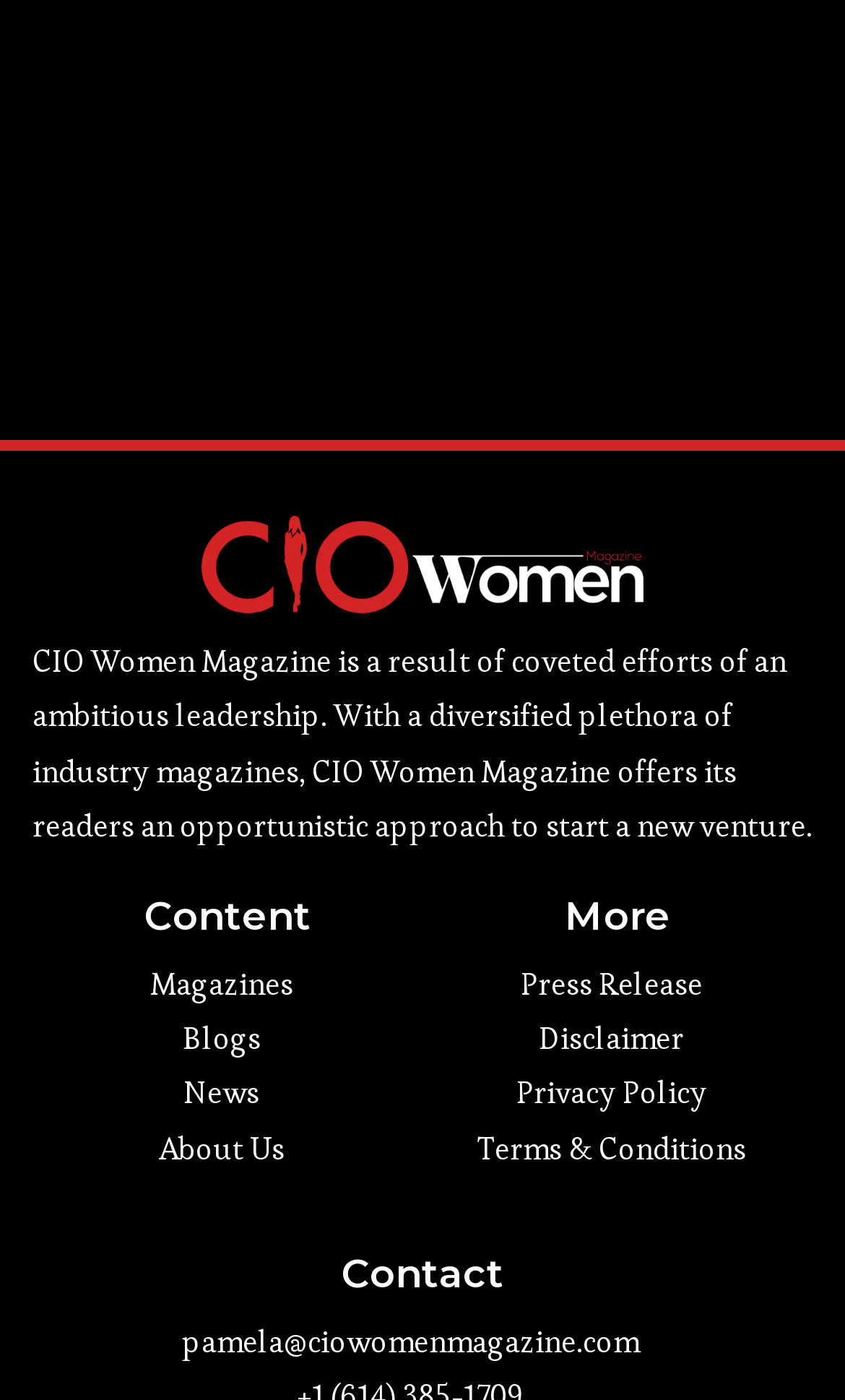Find the bounding box coordinates of the element I should click to carry out the following instruction: "View the Disclaimer".

[0.5, 0.723, 0.948, 0.762]